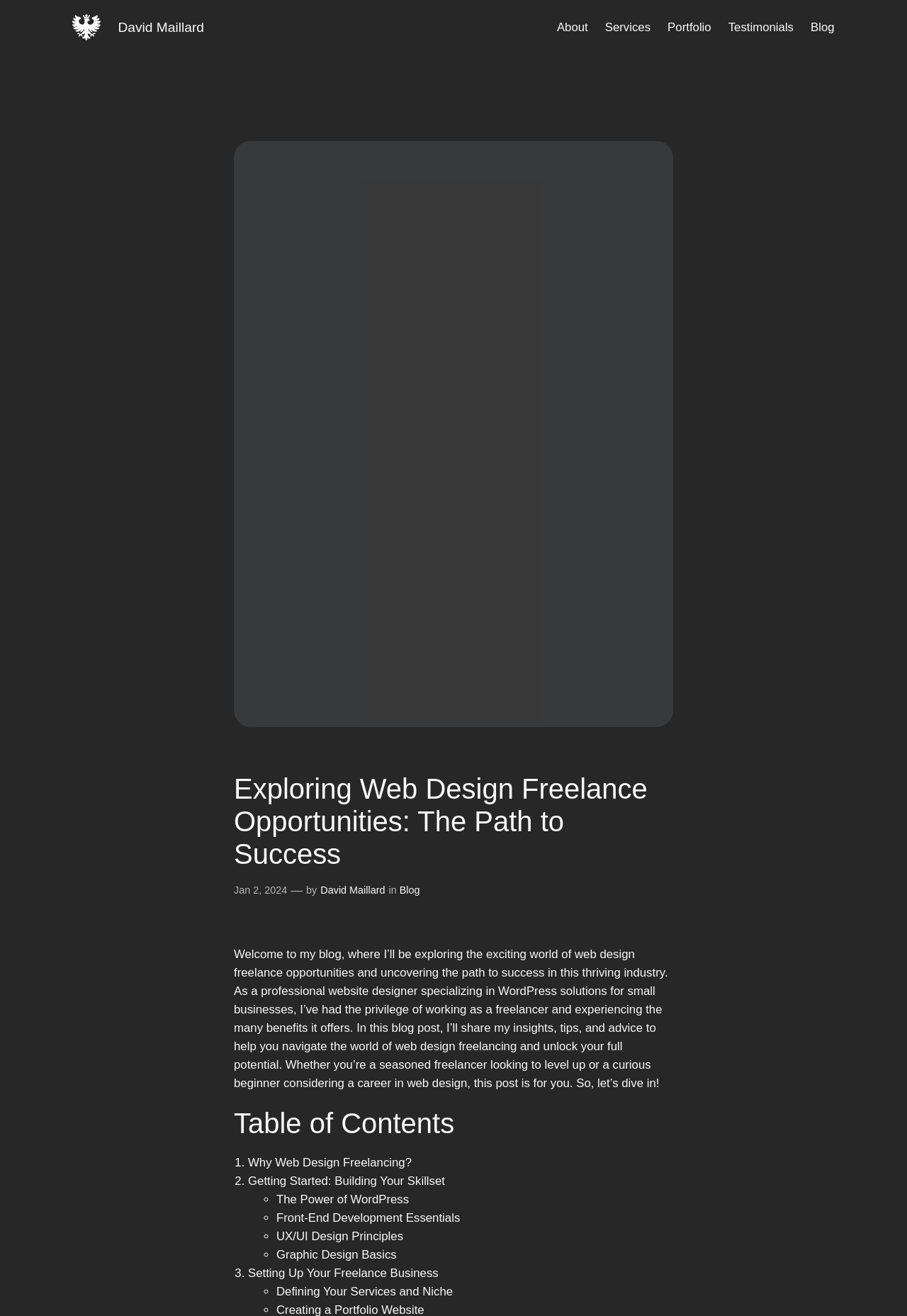Please extract the title of the webpage.

Exploring Web Design Freelance Opportunities: The Path to Success